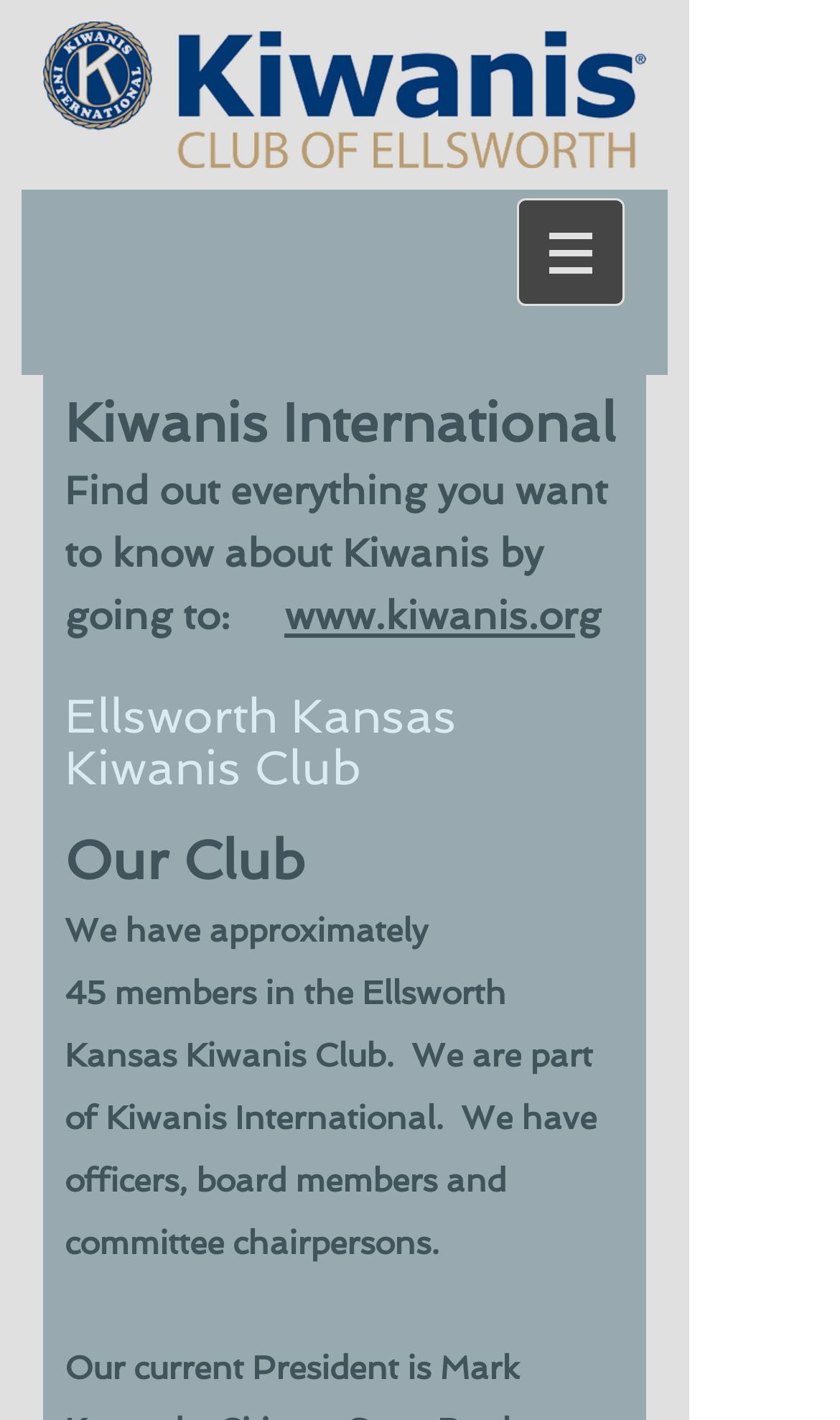Analyze the image and answer the question with as much detail as possible: 
Is the navigation menu expanded?

I found the answer by looking at the button element on the webpage, which has a property 'expanded' set to 'False', indicating that the navigation menu is not expanded.